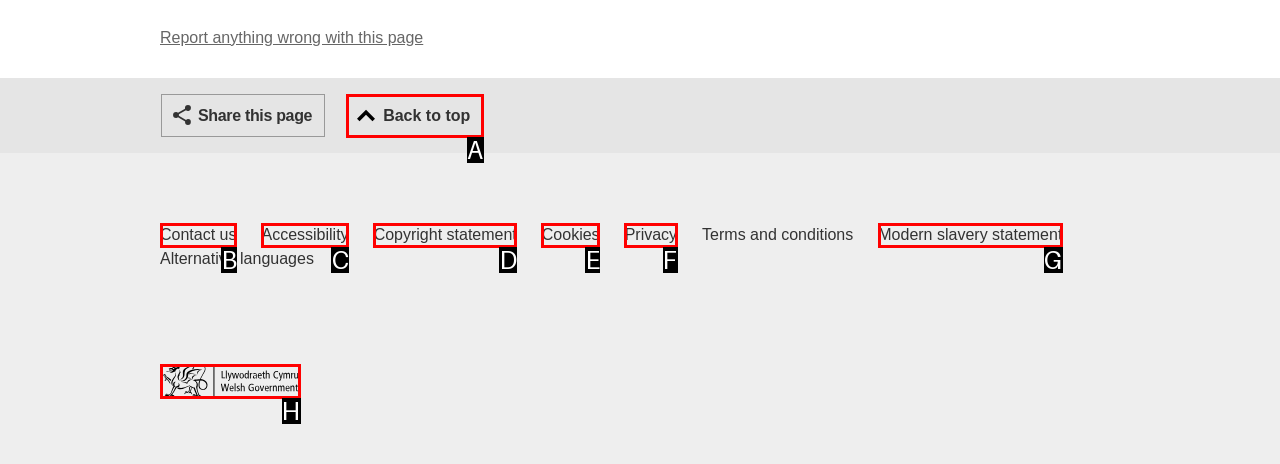Specify which HTML element I should click to complete this instruction: Contact us Welsh Government and our main services Answer with the letter of the relevant option.

B